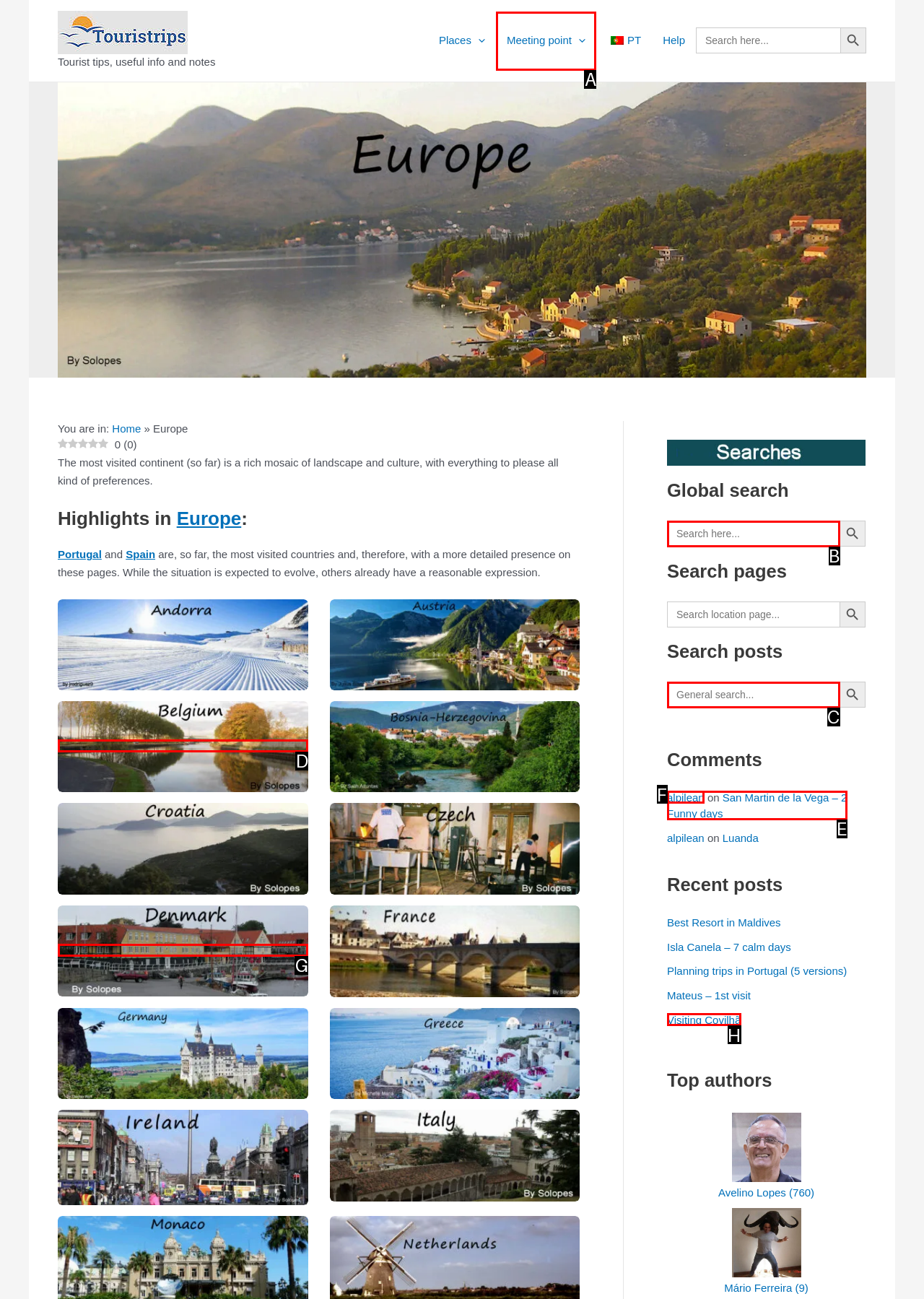Specify the letter of the UI element that should be clicked to achieve the following: Go to Meeting point menu
Provide the corresponding letter from the choices given.

A